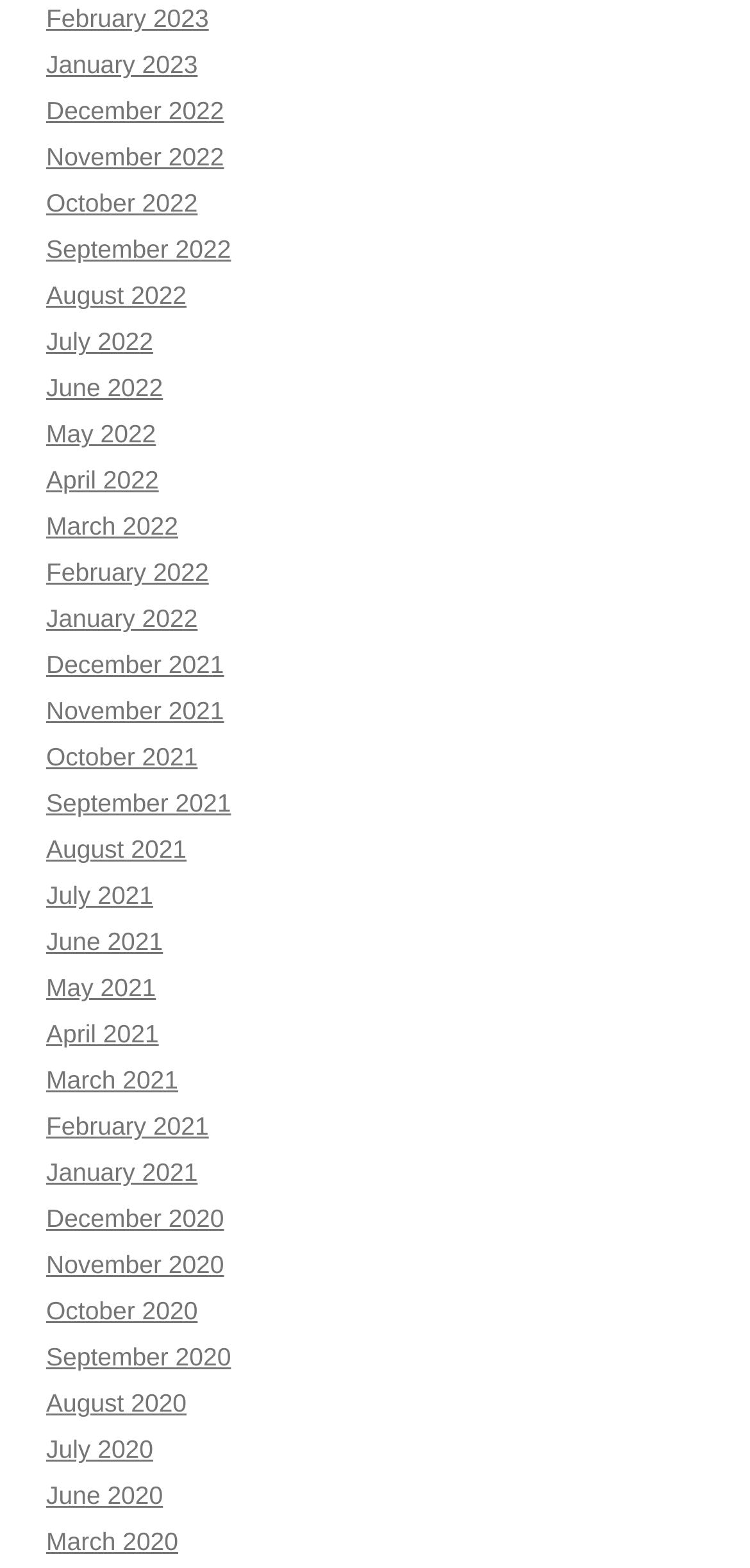Please respond in a single word or phrase: 
What is the earliest month listed?

March 2020